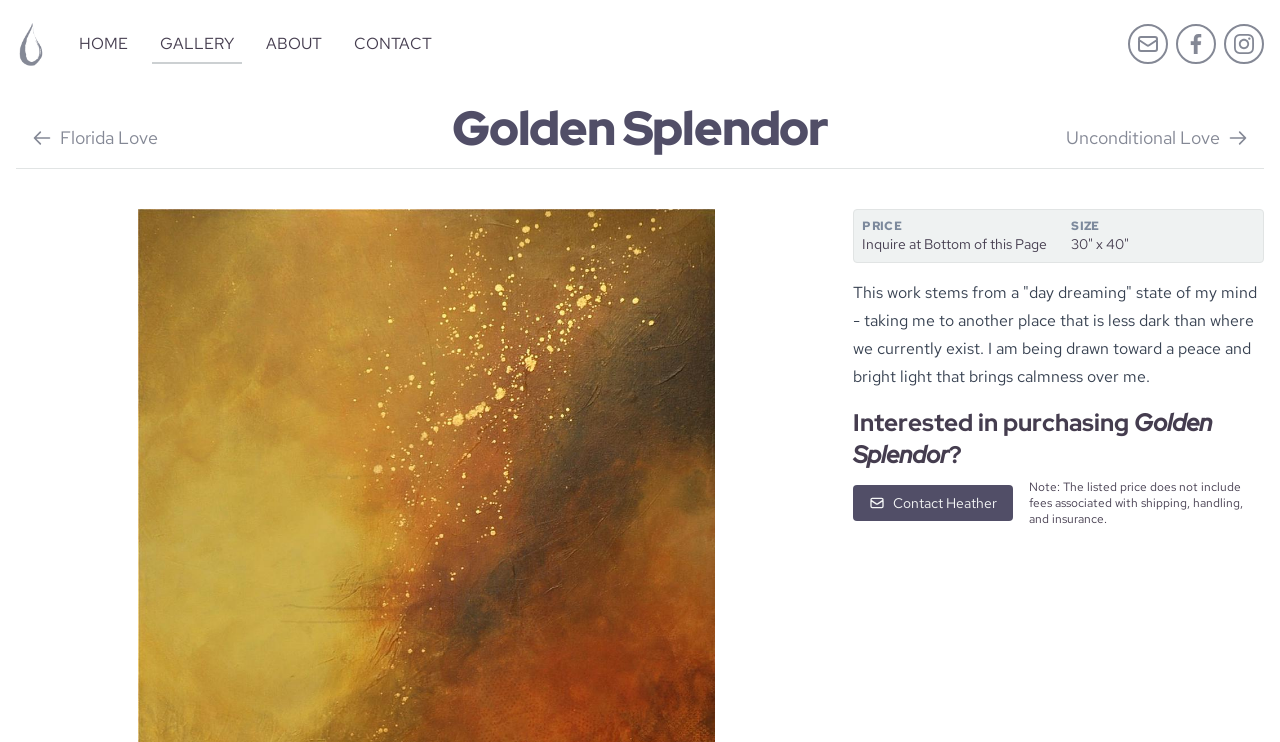Point out the bounding box coordinates of the section to click in order to follow this instruction: "View the GALLERY".

[0.119, 0.034, 0.189, 0.086]